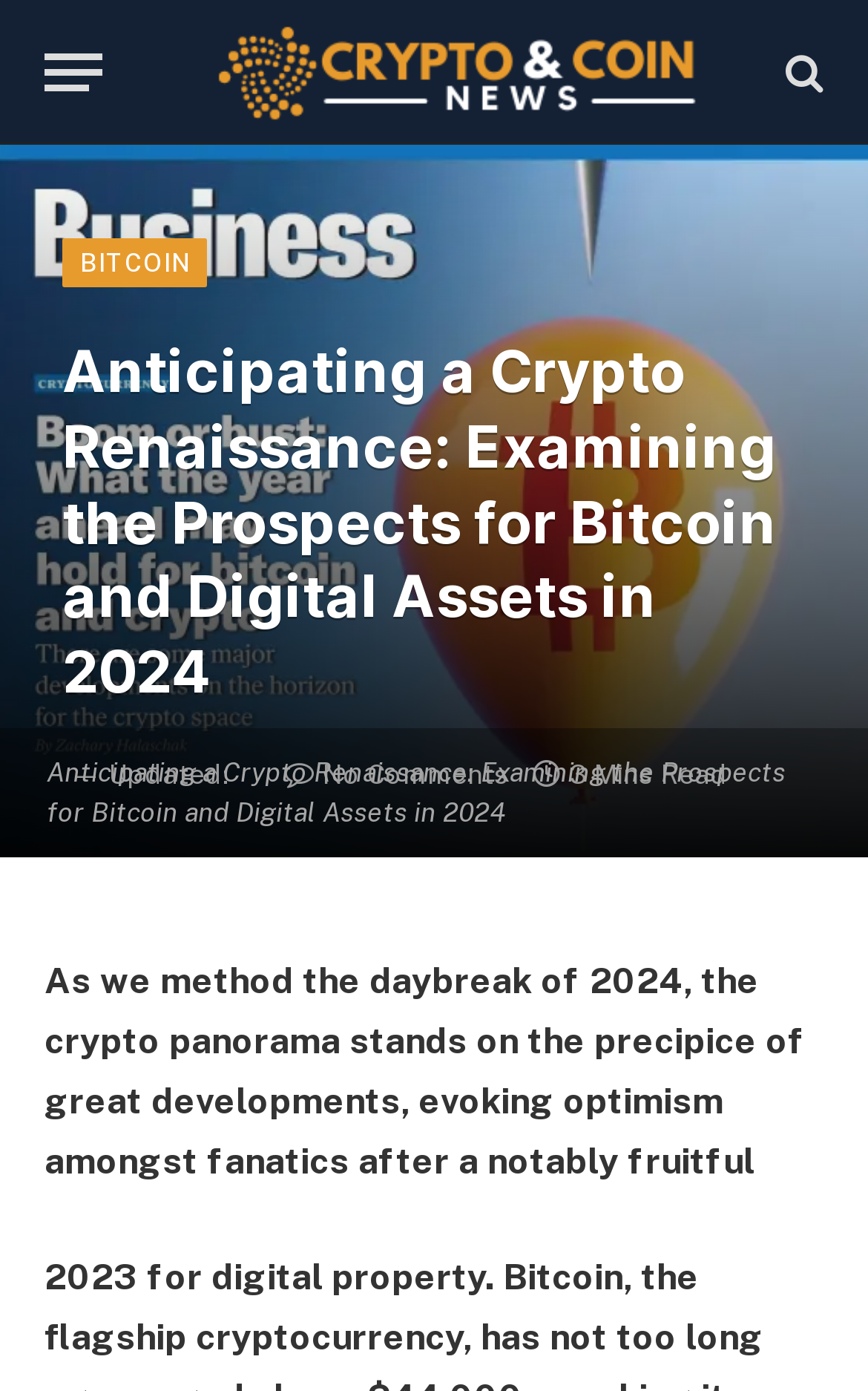Determine the main heading text of the webpage.

Anticipating a Crypto Renaissance: Examining the Prospects for Bitcoin and Digital Assets in 2024